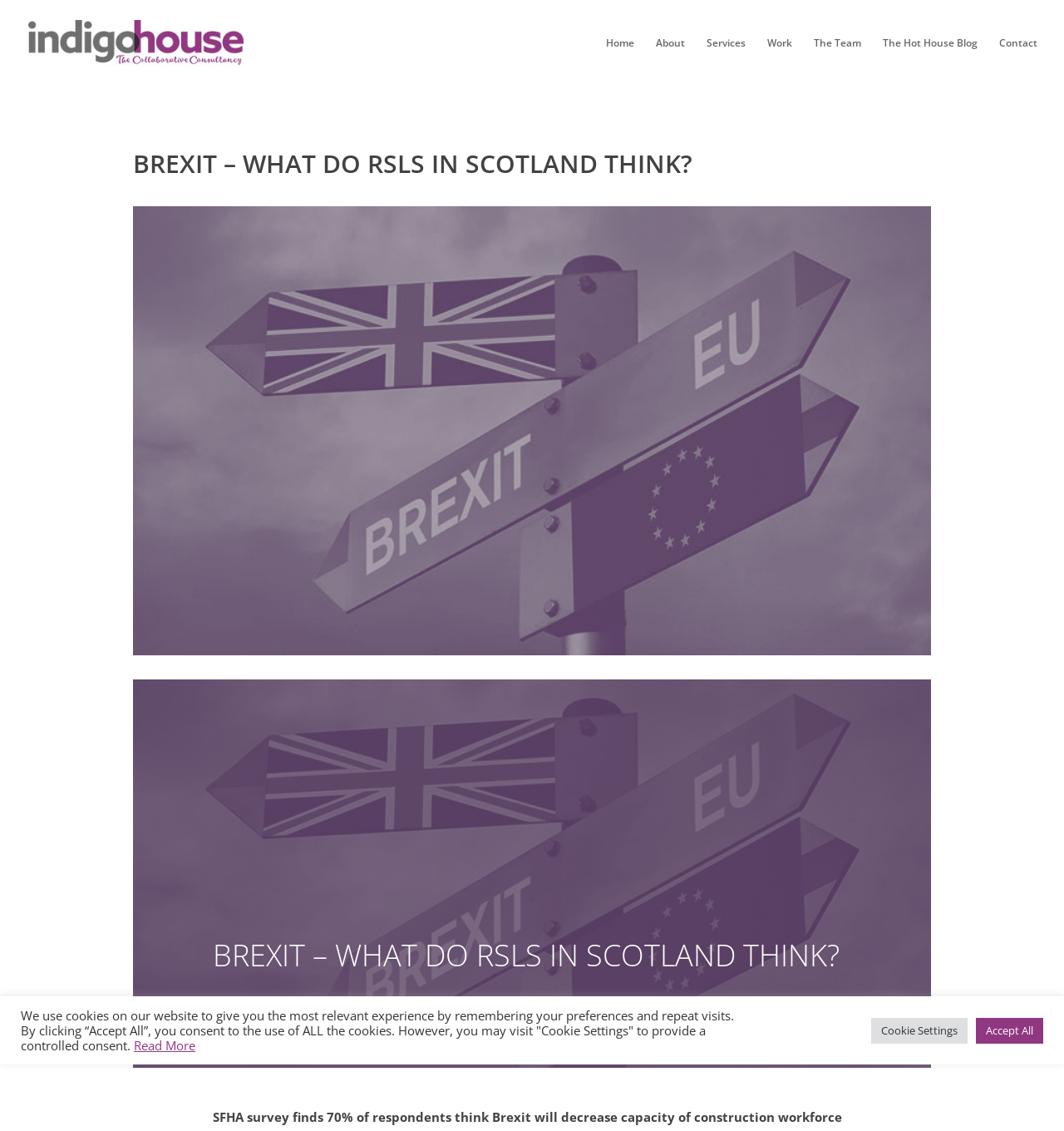Please specify the bounding box coordinates in the format (top-left x, top-left y, bottom-right x, bottom-right y), with all values as floating point numbers between 0 and 1. Identify the bounding box of the UI element described by: The Hot House Blog

[0.83, 0.033, 0.919, 0.076]